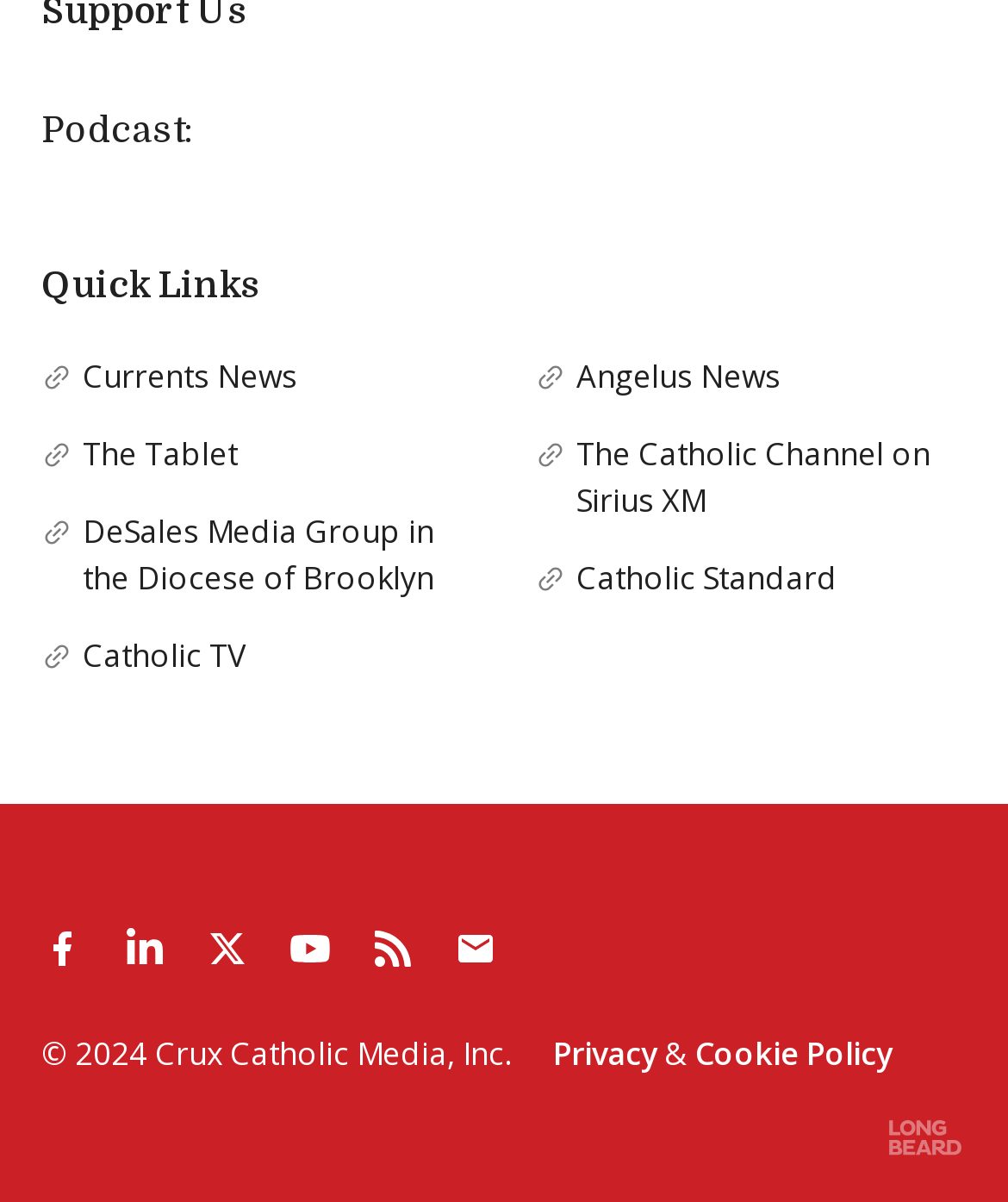Give a concise answer of one word or phrase to the question: 
What social media platforms are listed?

Facebook, LinkedIn, Twitter, YouTube, RSS